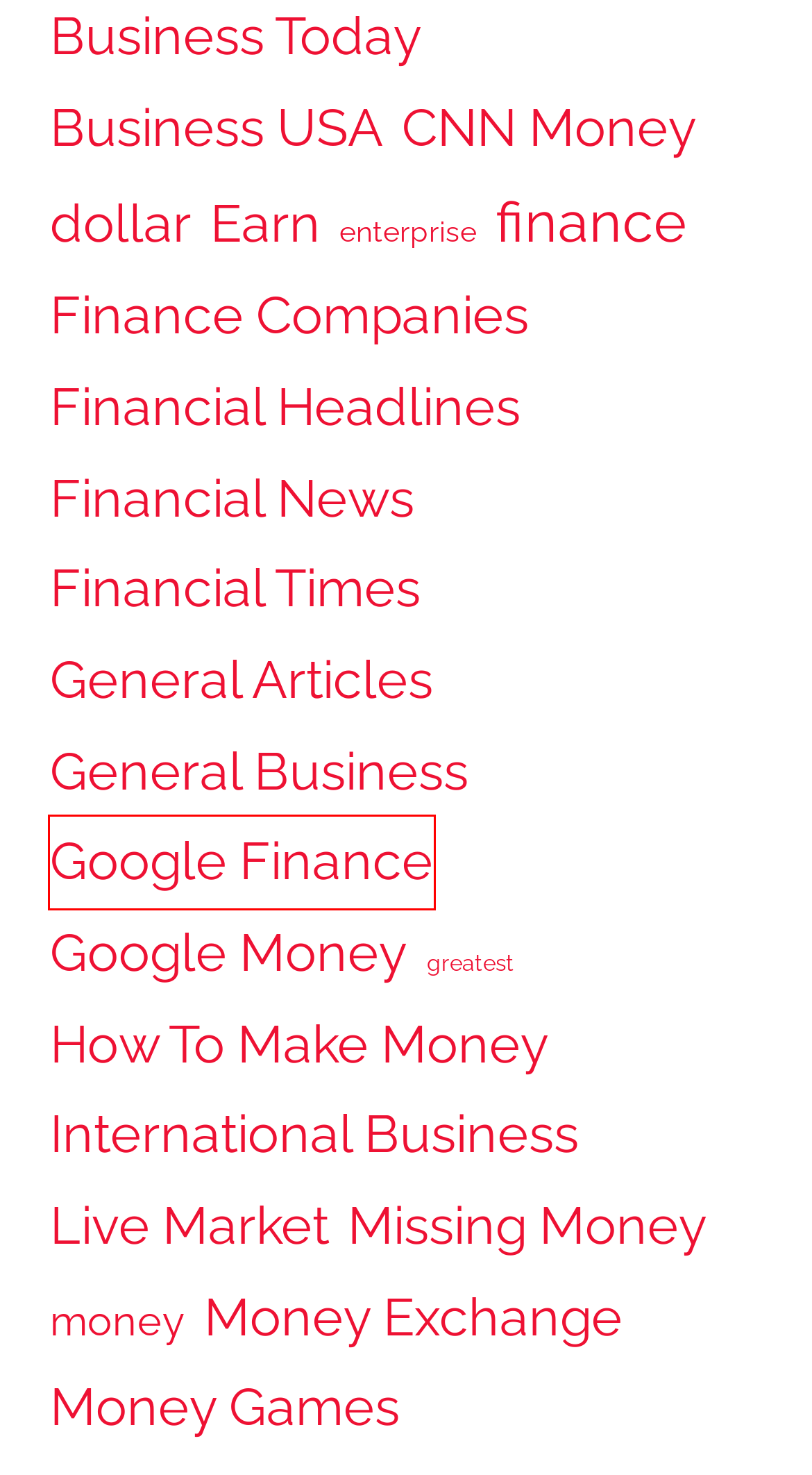You are given a screenshot of a webpage within which there is a red rectangle bounding box. Please choose the best webpage description that matches the new webpage after clicking the selected element in the bounding box. Here are the options:
A. dollar Archives - World Finance and Business
B. finance Archives - World Finance and Business
C. Time & Cash - World Finance and Business
D. Google Money Archives - World Finance and Business
E. Google Finance Archives - World Finance and Business
F. enterprise Archives - World Finance and Business
G. greatest Archives - World Finance and Business
H. money Archives - World Finance and Business

E